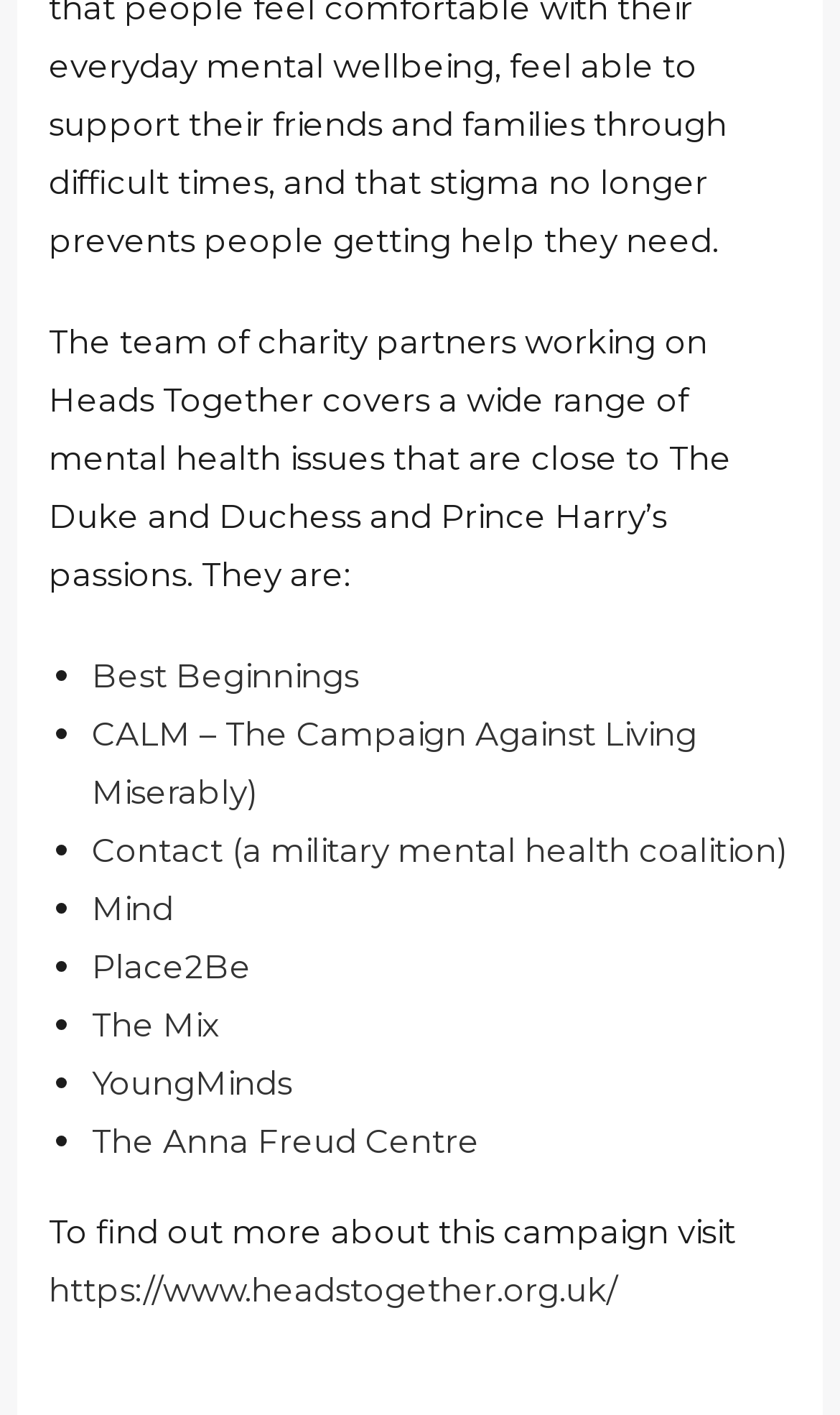Please find the bounding box coordinates of the element that needs to be clicked to perform the following instruction: "learn more about the Heads Together campaign". The bounding box coordinates should be four float numbers between 0 and 1, represented as [left, top, right, bottom].

[0.058, 0.896, 0.735, 0.925]